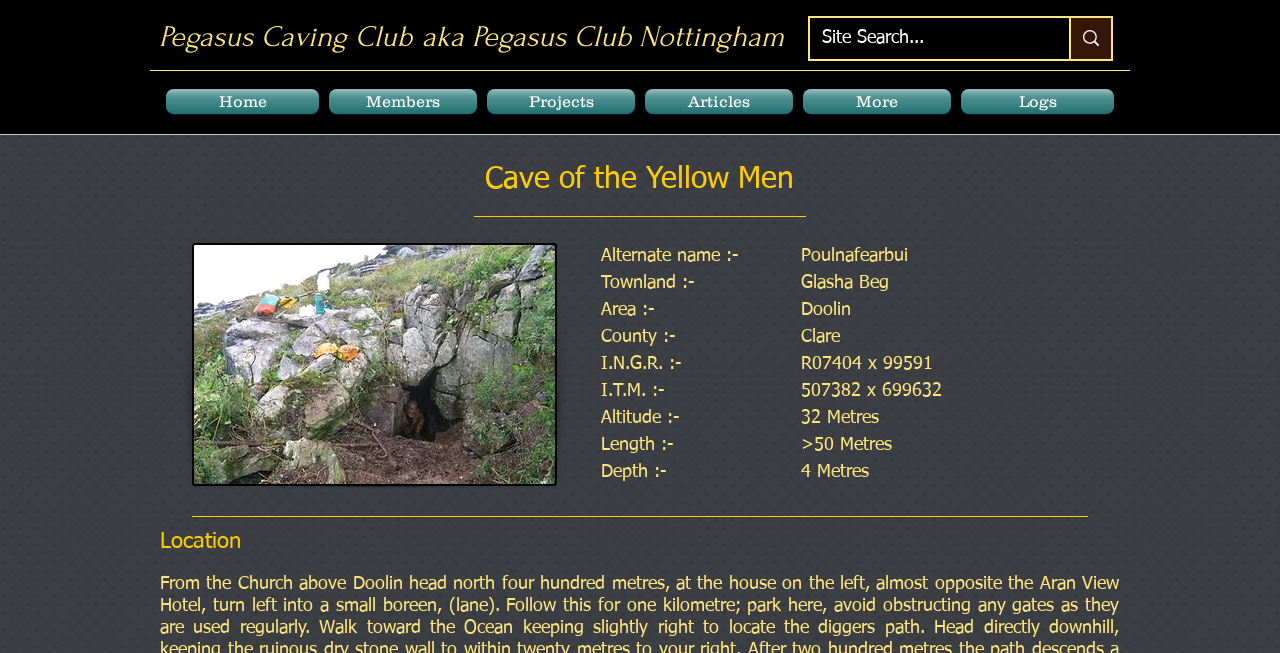What is the altitude of the cave?
Please provide a detailed and comprehensive answer to the question.

I found the answer by looking at the StaticText element 'Altitude :-' and its corresponding value '32 Metres' which is located in the section describing the cave's details.